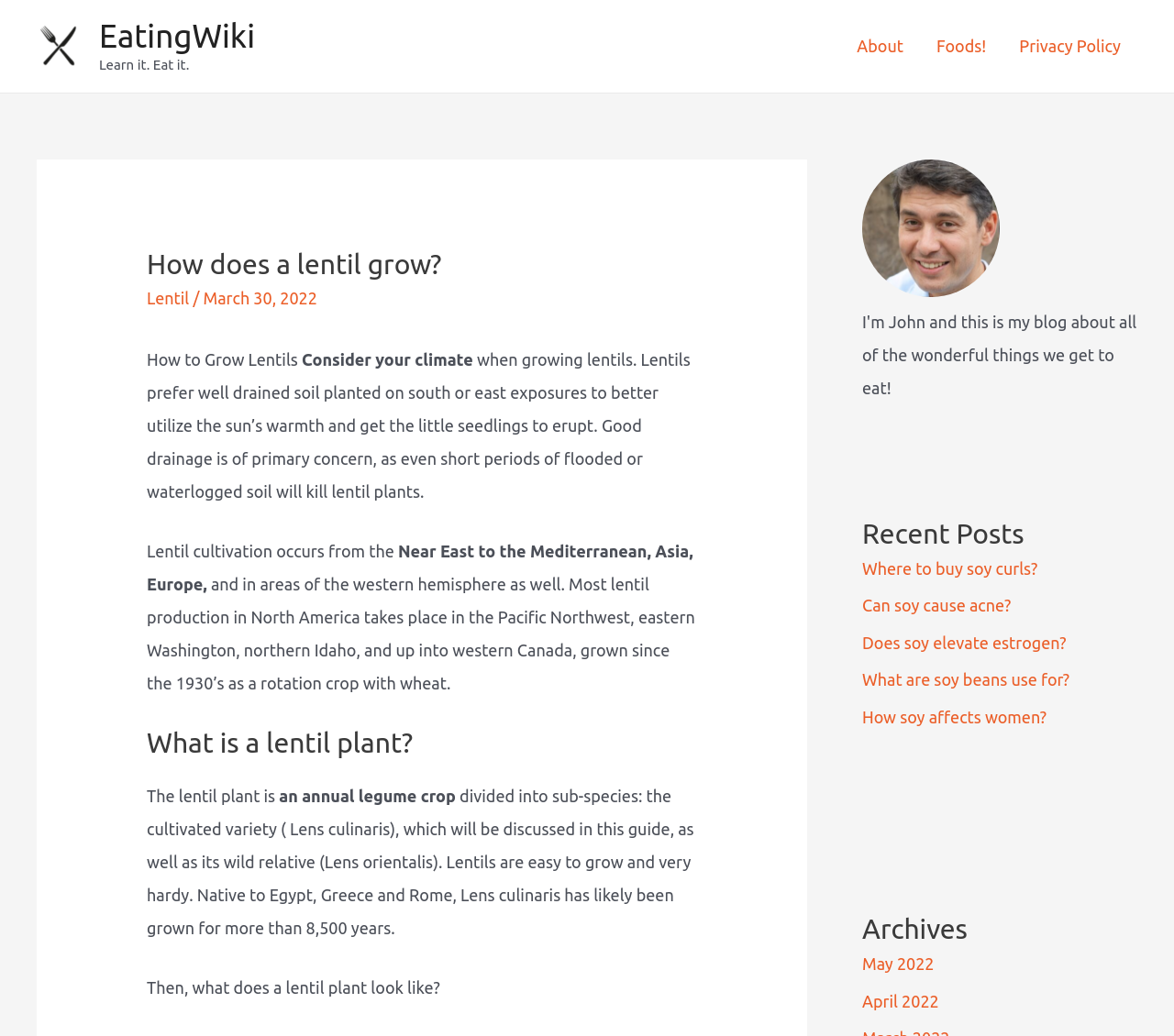Please give the bounding box coordinates of the area that should be clicked to fulfill the following instruction: "Read the 'How to Grow Lentils' article". The coordinates should be in the format of four float numbers from 0 to 1, i.e., [left, top, right, bottom].

[0.125, 0.338, 0.257, 0.355]